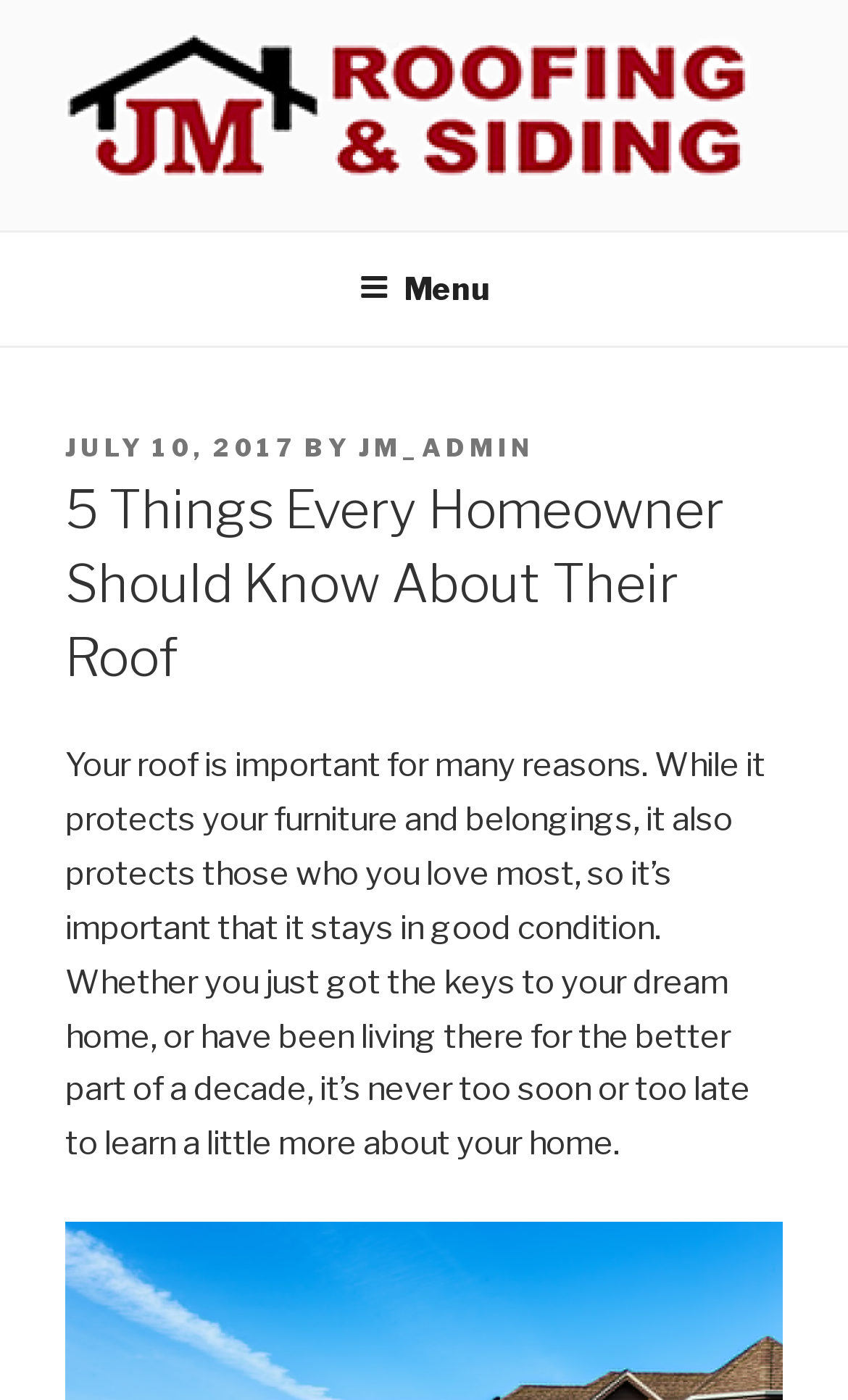Provide a single word or phrase to answer the given question: 
When was the article posted?

JULY 10, 2017